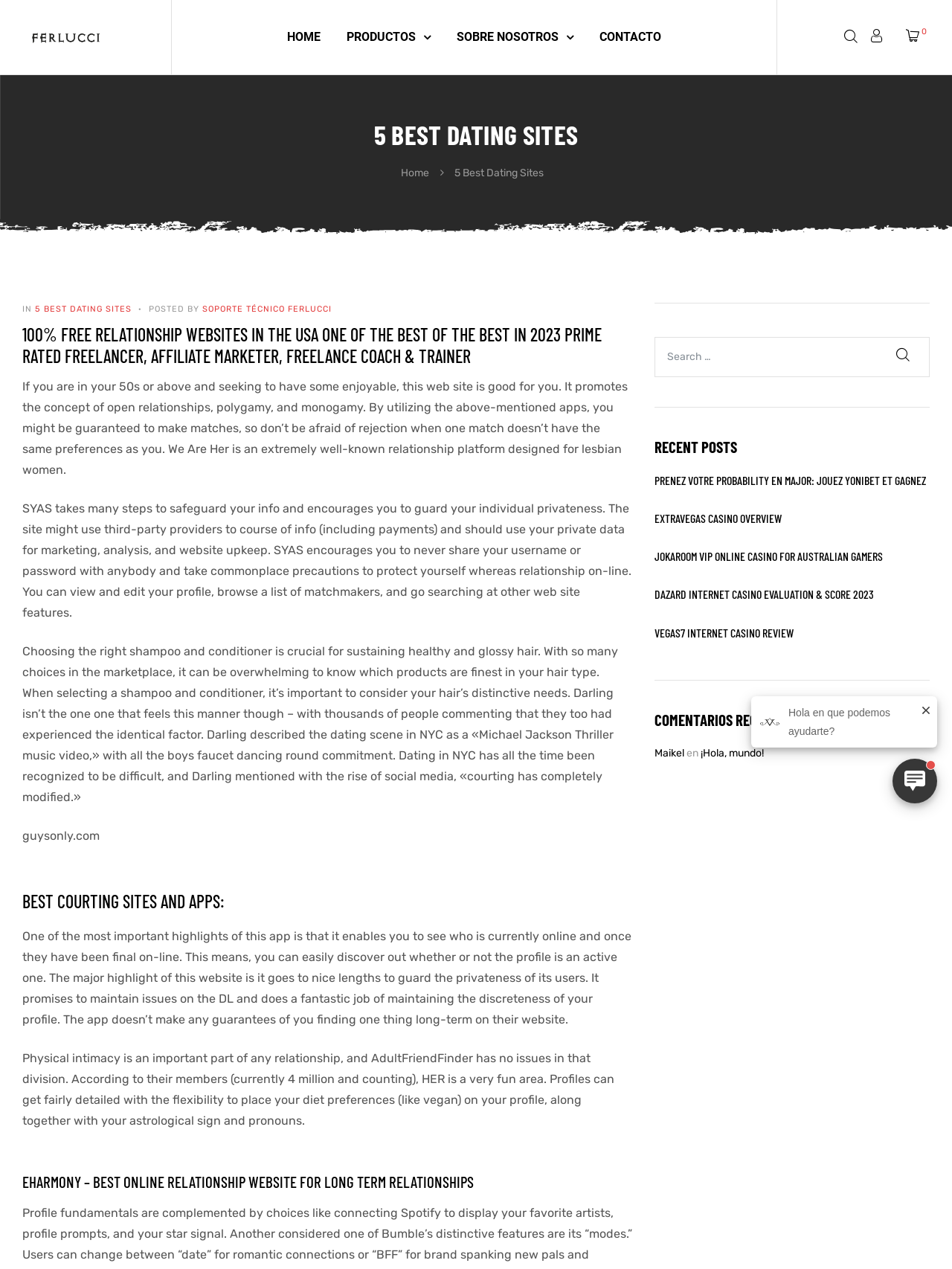Utilize the information from the image to answer the question in detail:
What is the name of the author of the first article?

The webpage mentions 'POSTED BY SOPORTE TÉCNICO FERLUCCI' at the beginning of the first article, indicating that the author of the first article is SOPORTE TÉCNICO FERLUCCI.